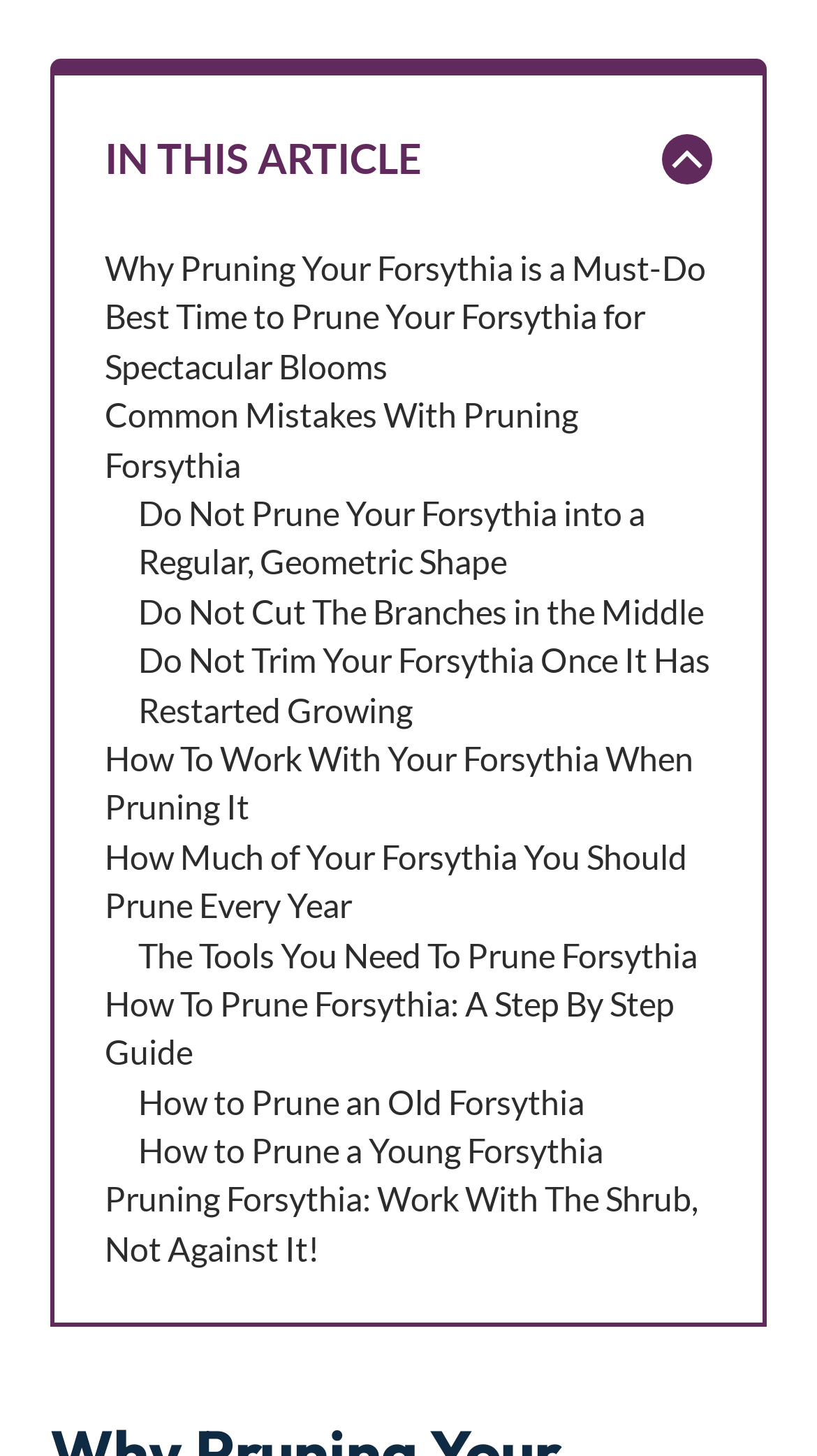What is the purpose of the 'Collapse Table of Contents' button?
Using the information presented in the image, please offer a detailed response to the question.

I inferred the purpose of the 'Collapse Table of Contents' button based on its text and its location next to the 'Table of Contents' navigation element. It is likely used to collapse the table of contents when clicked.